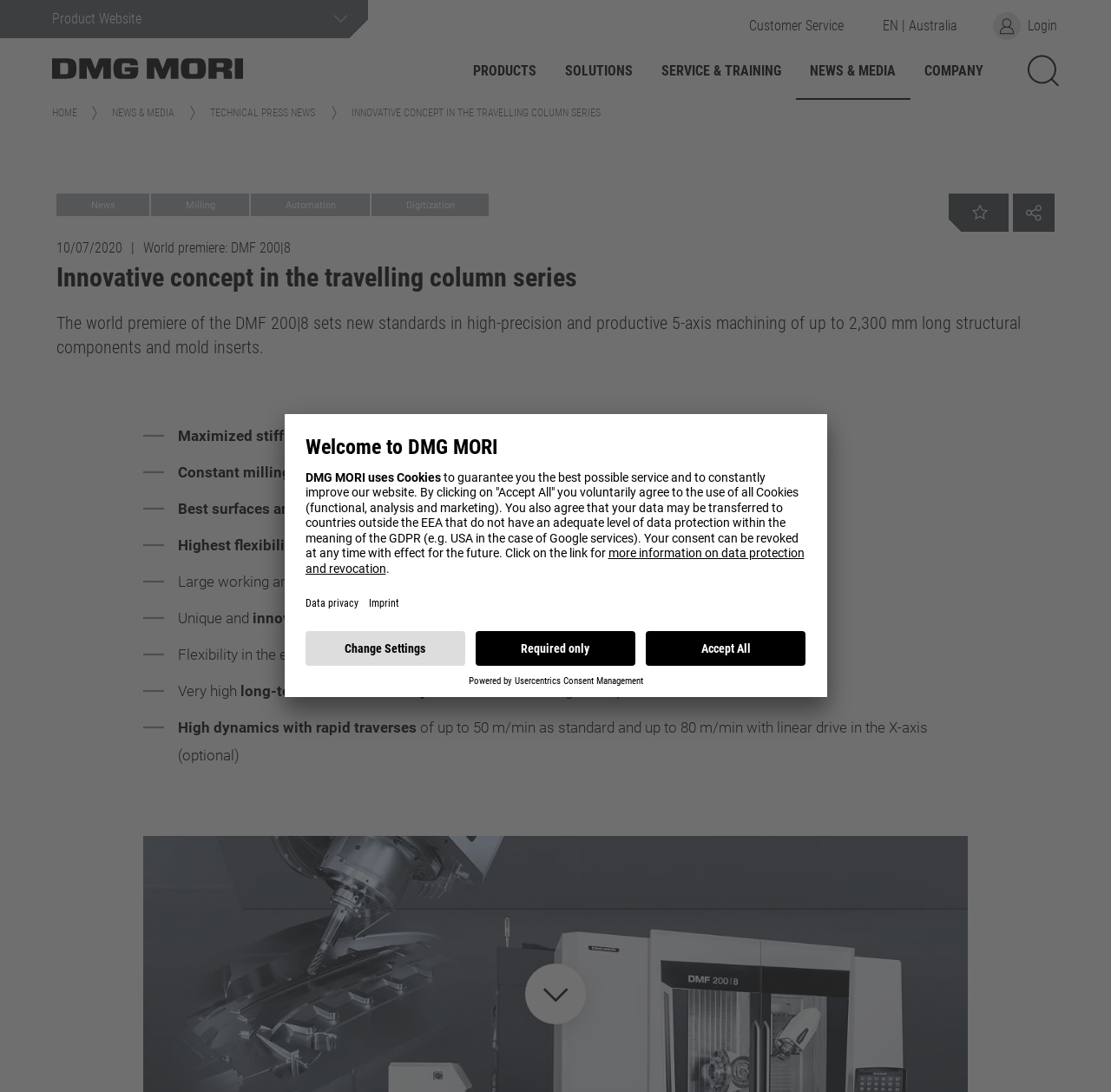Determine the bounding box coordinates for the area that should be clicked to carry out the following instruction: "Go to the 'PRODUCTS' page".

[0.426, 0.058, 0.484, 0.072]